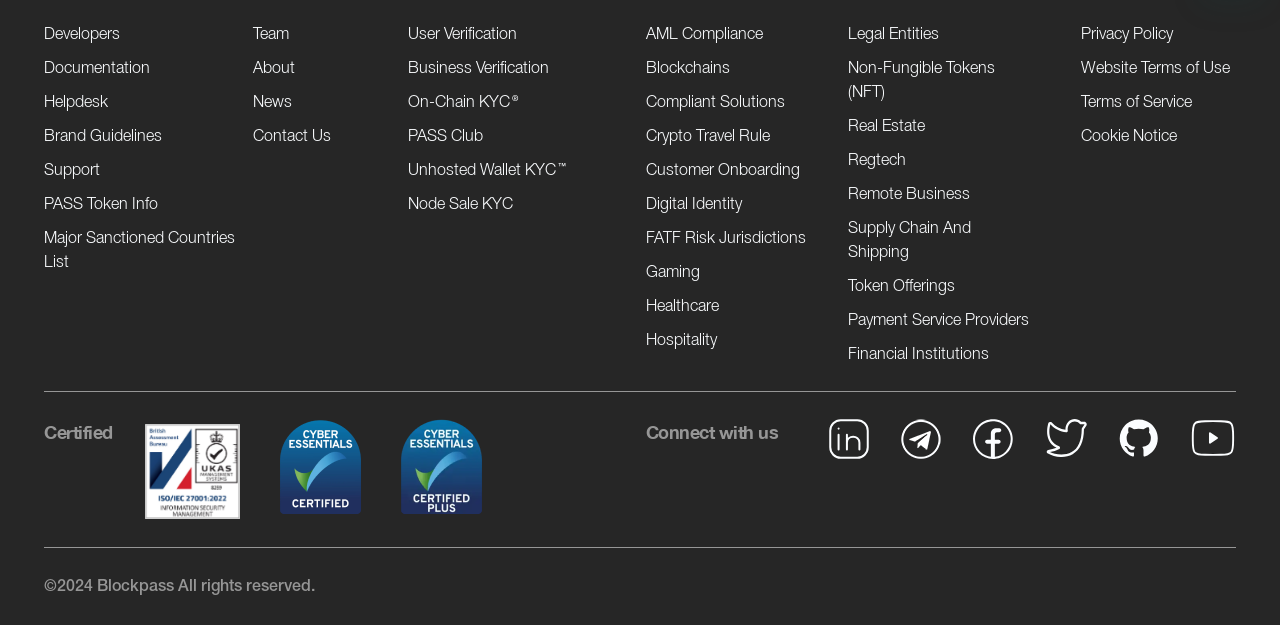What is the last link on the webpage?
Look at the image and respond with a one-word or short phrase answer.

Blockpass Youtube